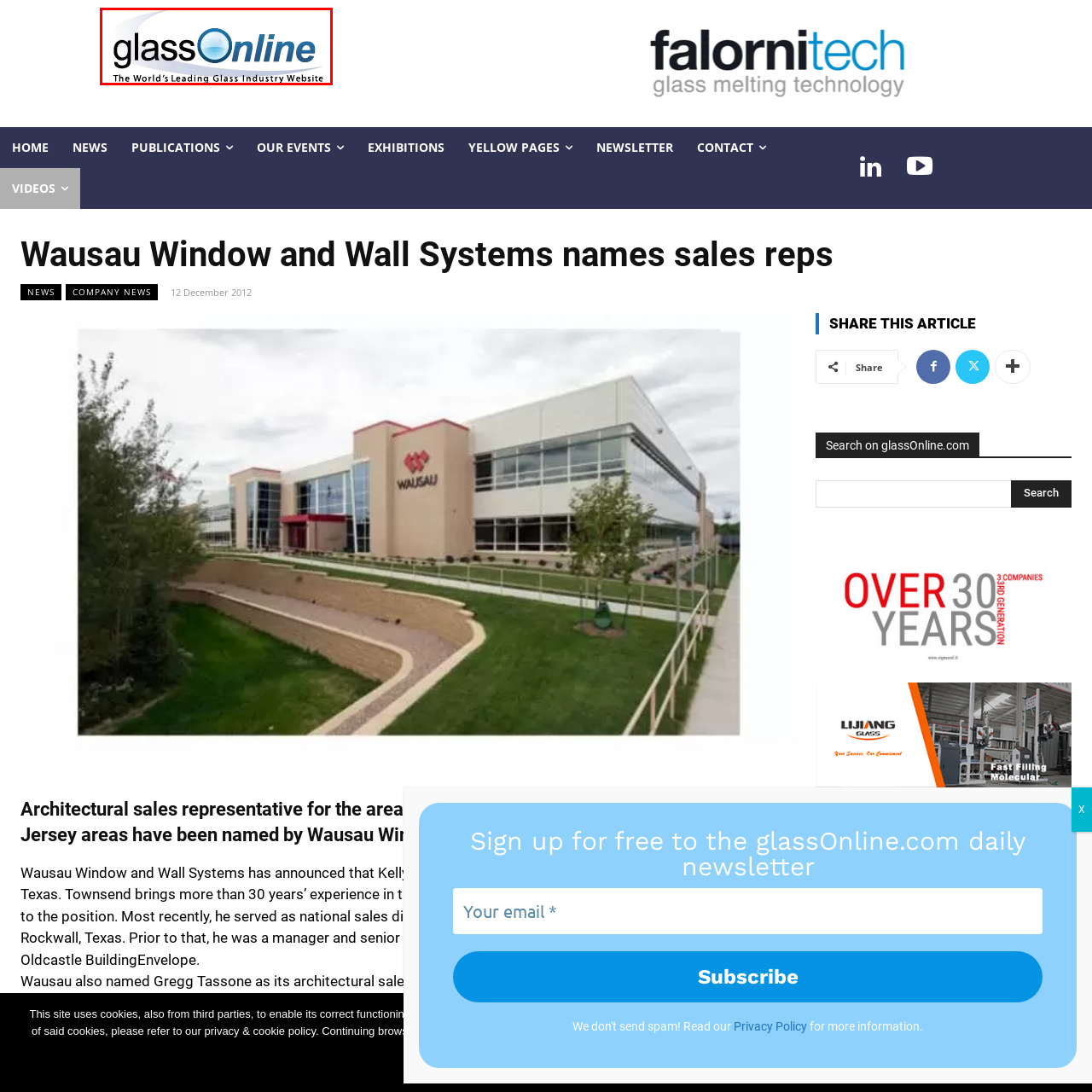Provide a thorough description of the image enclosed within the red border.

The image displays the logo of GlassOnline, showcasing the brand name in a modern font. The word "glass" is presented in lowercase letters, while "Online" features an uppercase 'O', both elements stylistically connected by a blue sphere that represents a dot over the 'i' in "glass". Below the name, the tagline reads "The World's Leading Glass Industry Website," emphasizing the platform's prominent position within the glass industry. This logo effectively reflects GlassOnline’s identity, symbolizing clarity and innovation within the sector.